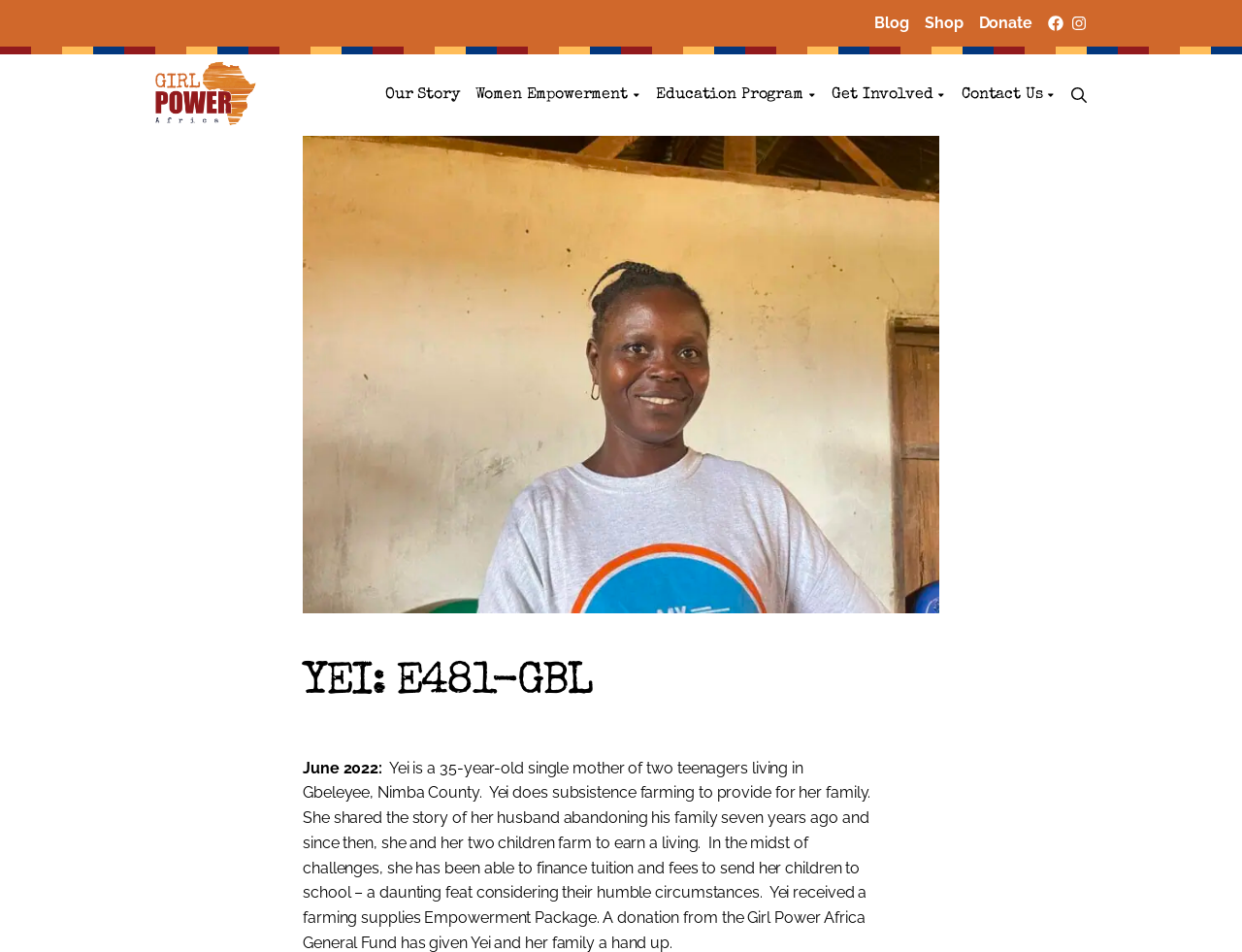Identify the bounding box coordinates of the section that should be clicked to achieve the task described: "Read related articles".

None